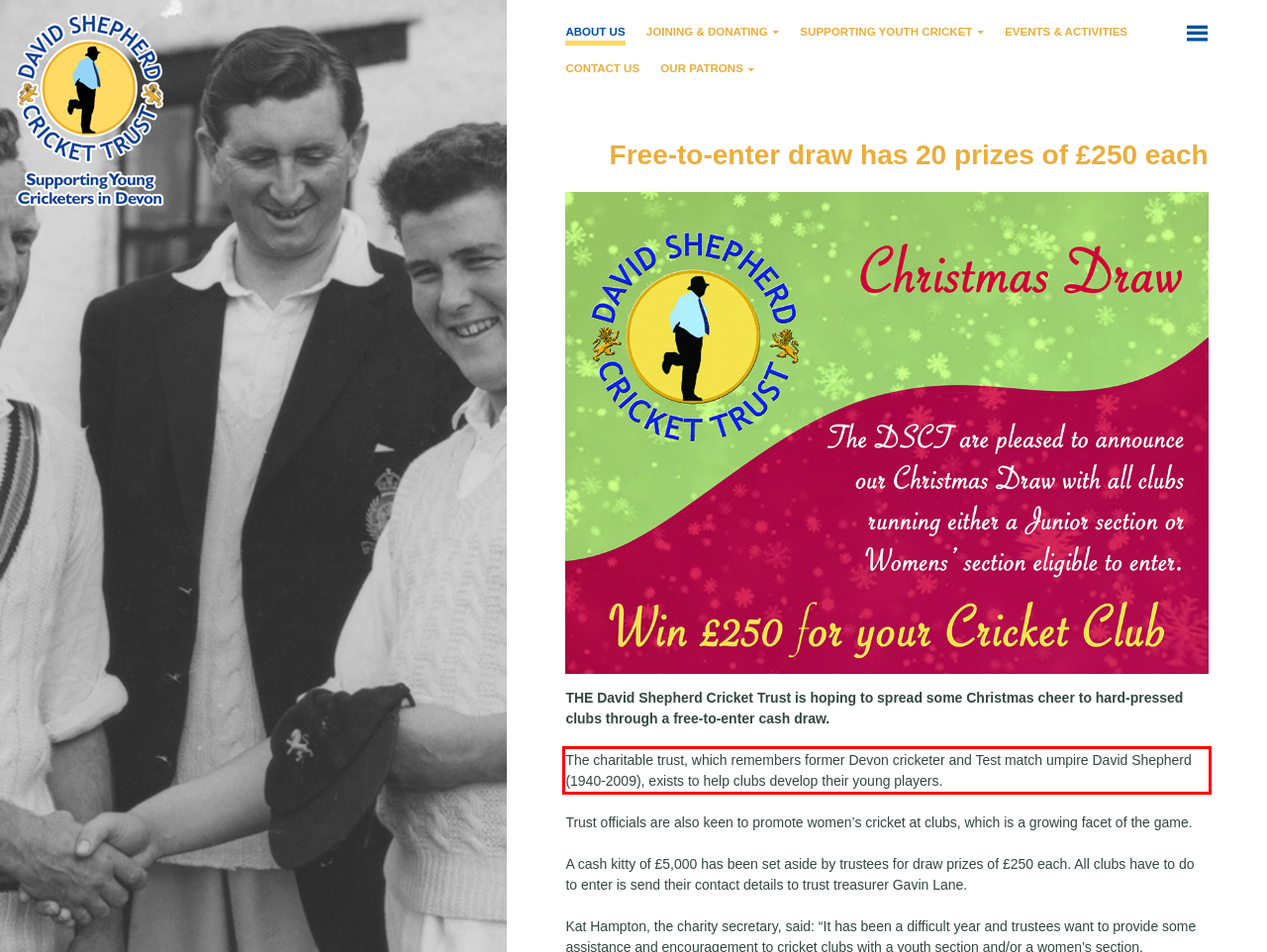Please look at the screenshot provided and find the red bounding box. Extract the text content contained within this bounding box.

The charitable trust, which remembers former Devon cricketer and Test match umpire David Shepherd (1940-2009), exists to help clubs develop their young players.